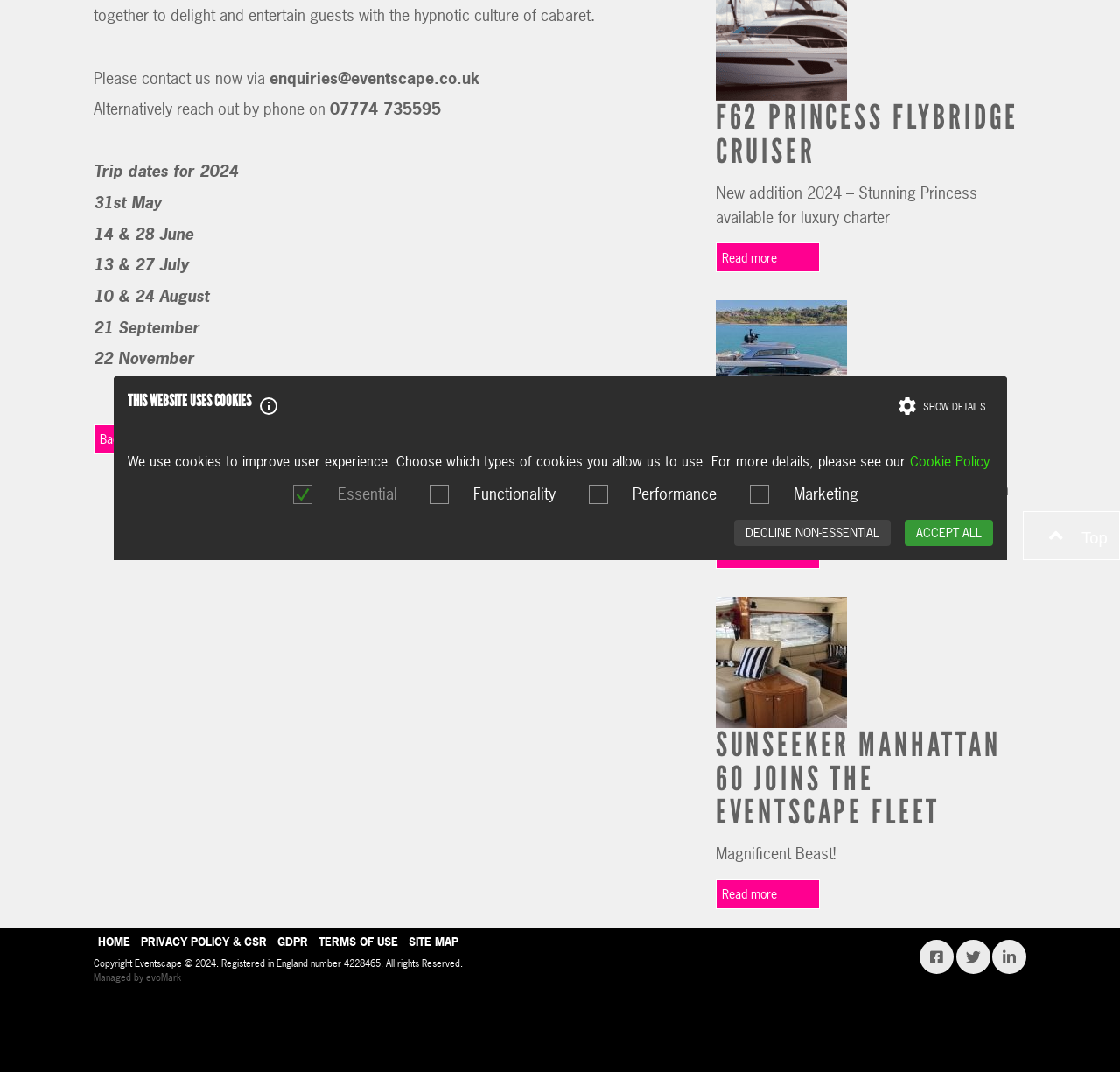Given the webpage screenshot and the description, determine the bounding box coordinates (top-left x, top-left y, bottom-right x, bottom-right y) that define the location of the UI element matching this description: Managed by evoMark

[0.083, 0.906, 0.161, 0.917]